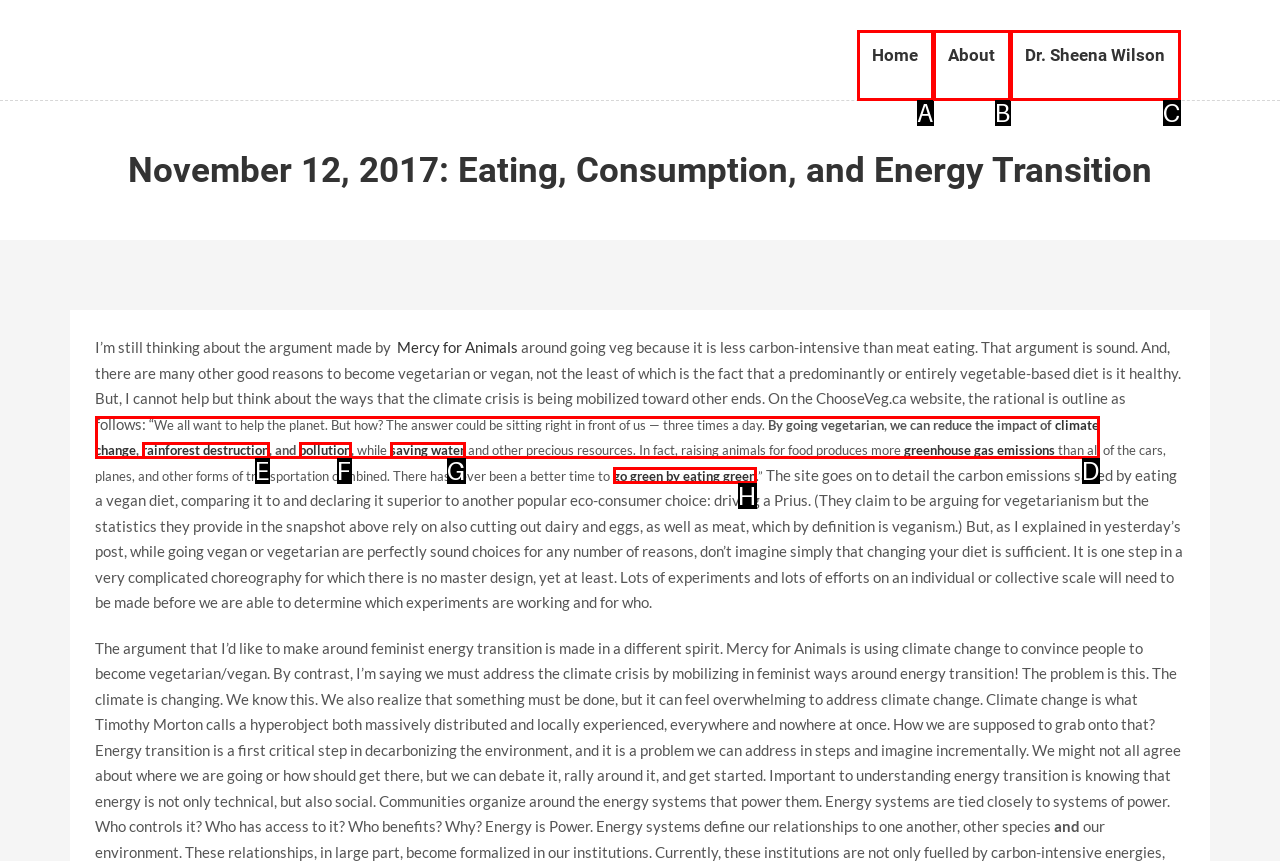Select the option that matches the description: go green by eating green. Answer with the letter of the correct option directly.

H